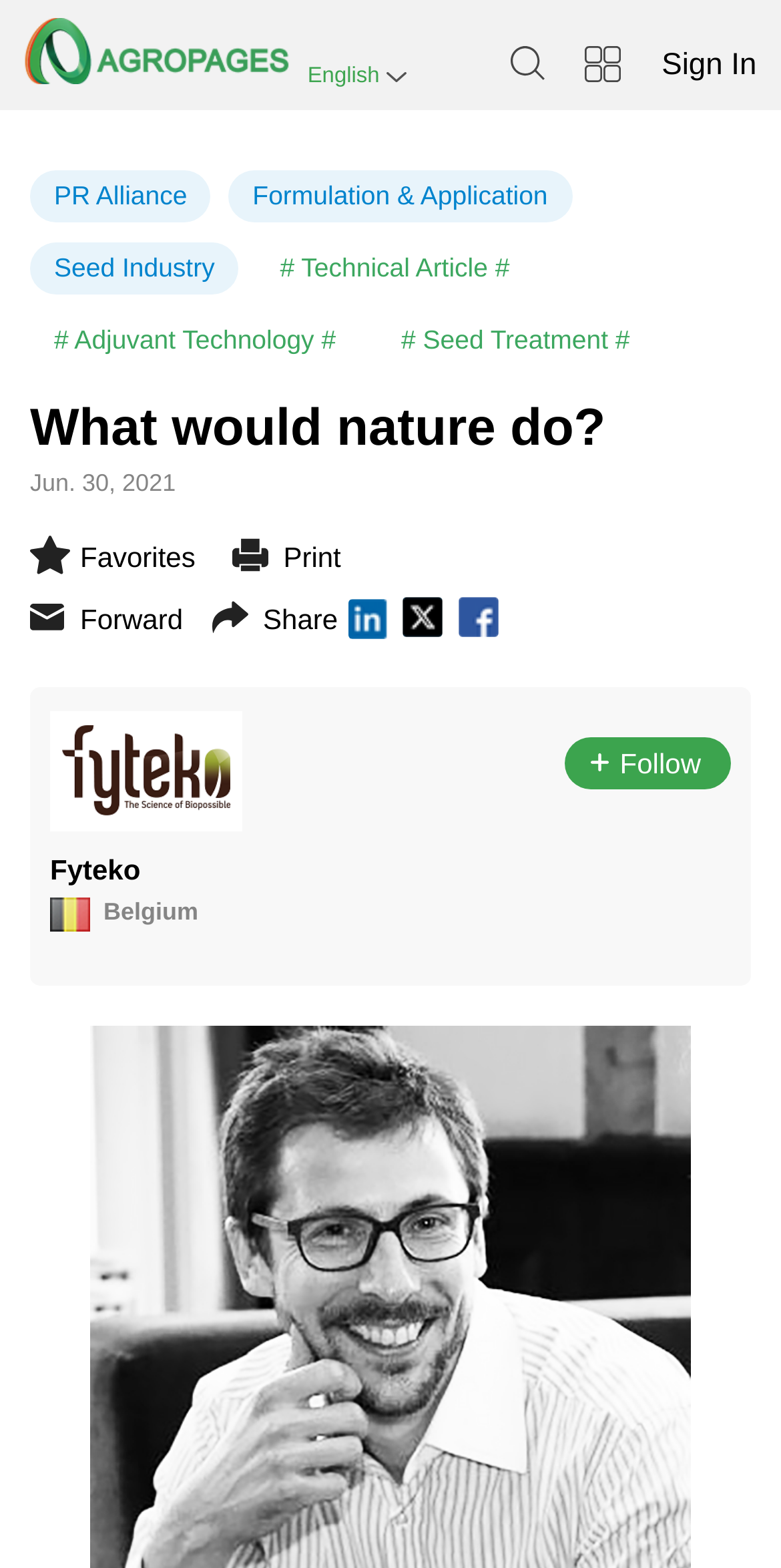How many images are in the top section?
Utilize the image to construct a detailed and well-explained answer.

I counted the images in the top section, which are located next to the links '' and '搜索'. There are 2 images in total.